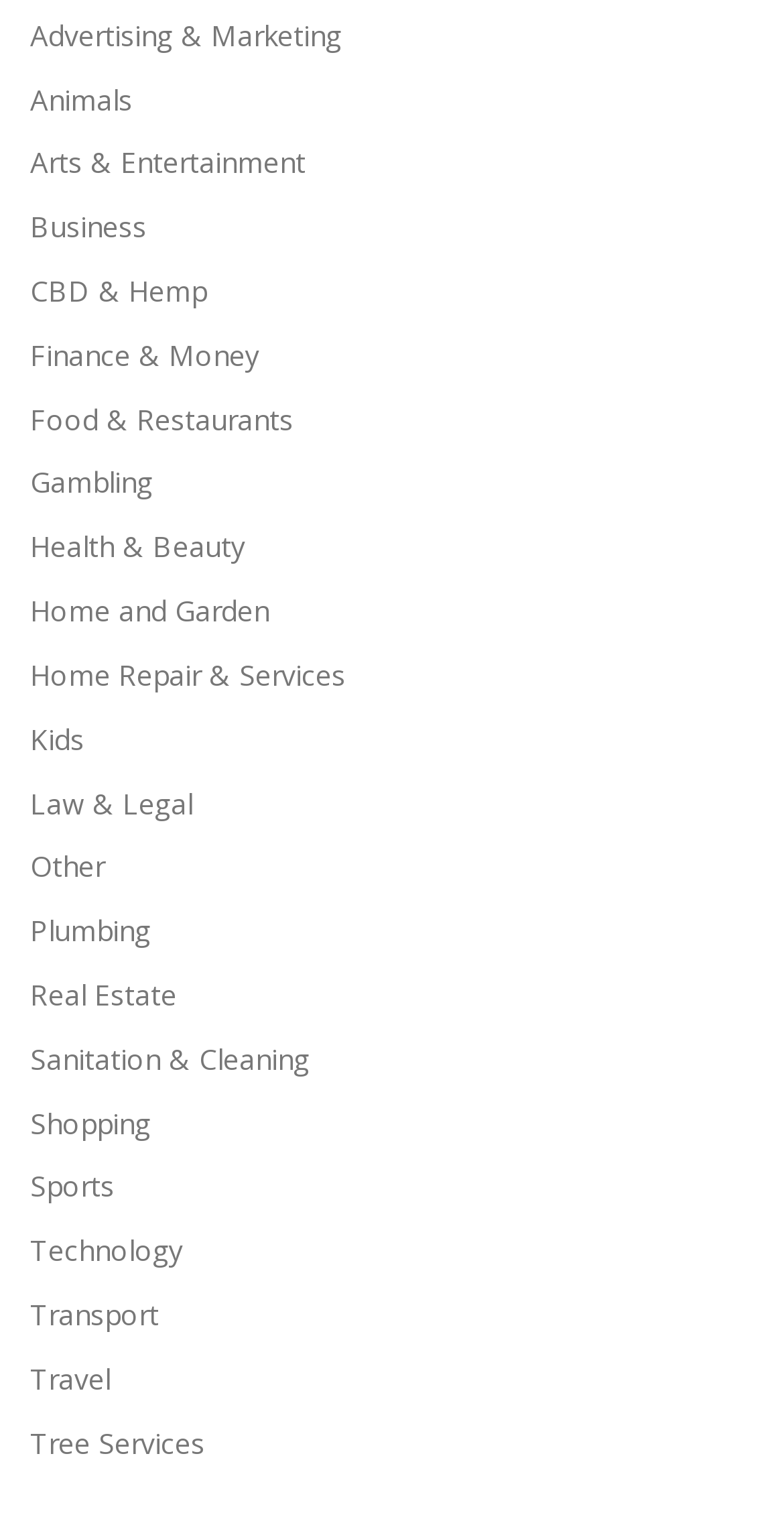Please respond in a single word or phrase: 
How many categories are available on this webpage?

24 categories